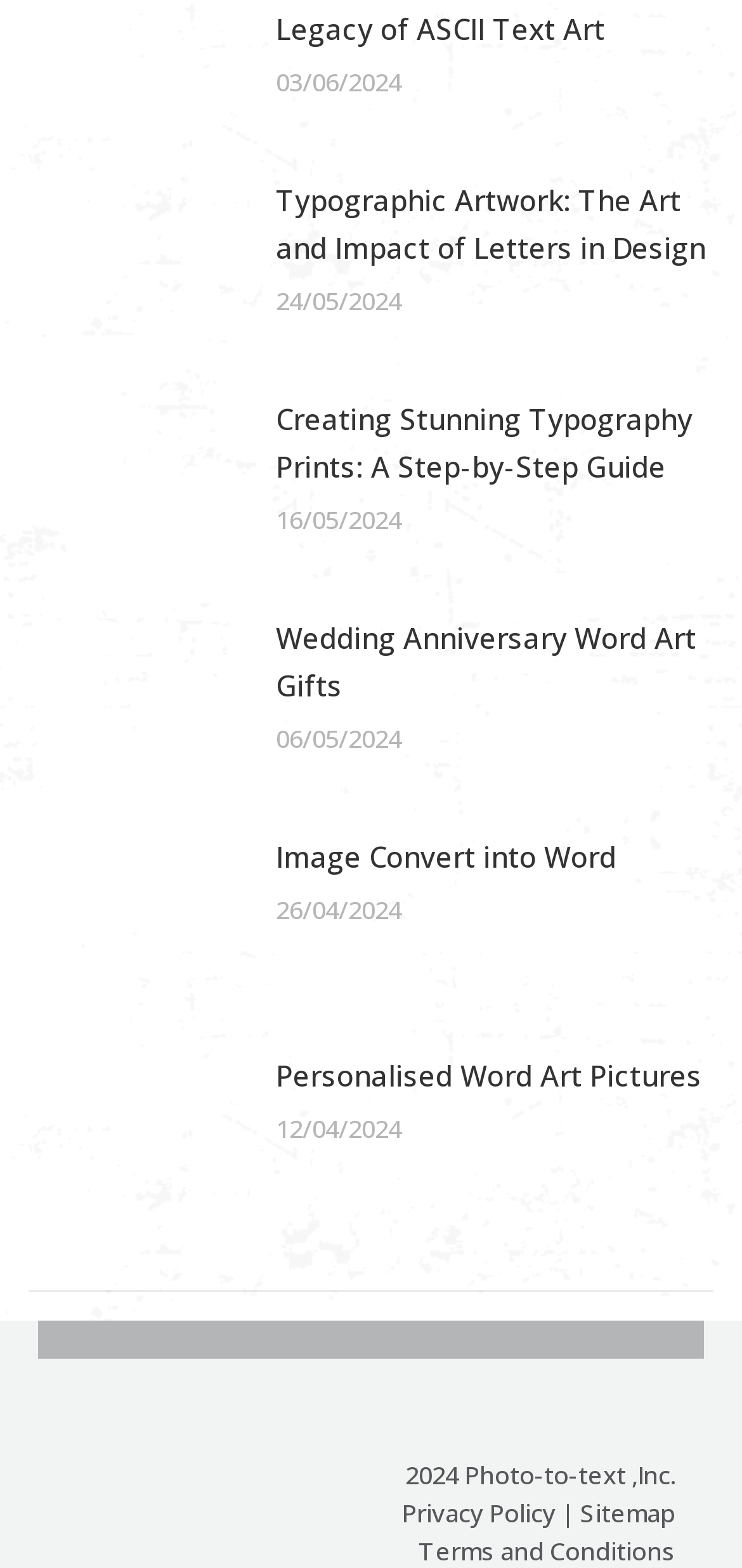Locate the bounding box coordinates of the element I should click to achieve the following instruction: "View Typographic Artwork: The Art and Impact of Letters in Design".

[0.372, 0.113, 0.962, 0.174]